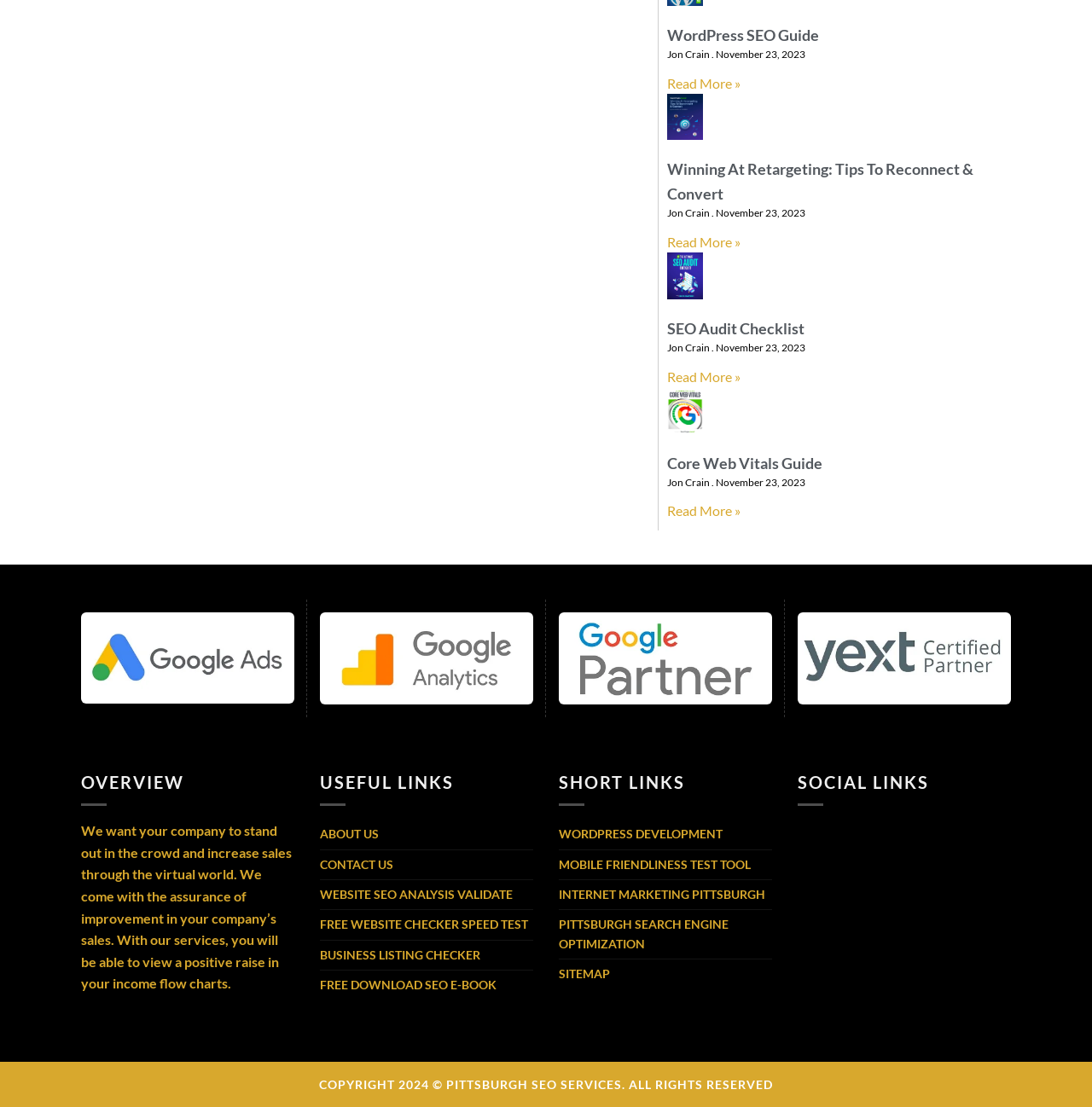Locate the bounding box of the UI element described in the following text: "Pittsburgh Search Engine Optimization".

[0.512, 0.822, 0.707, 0.866]